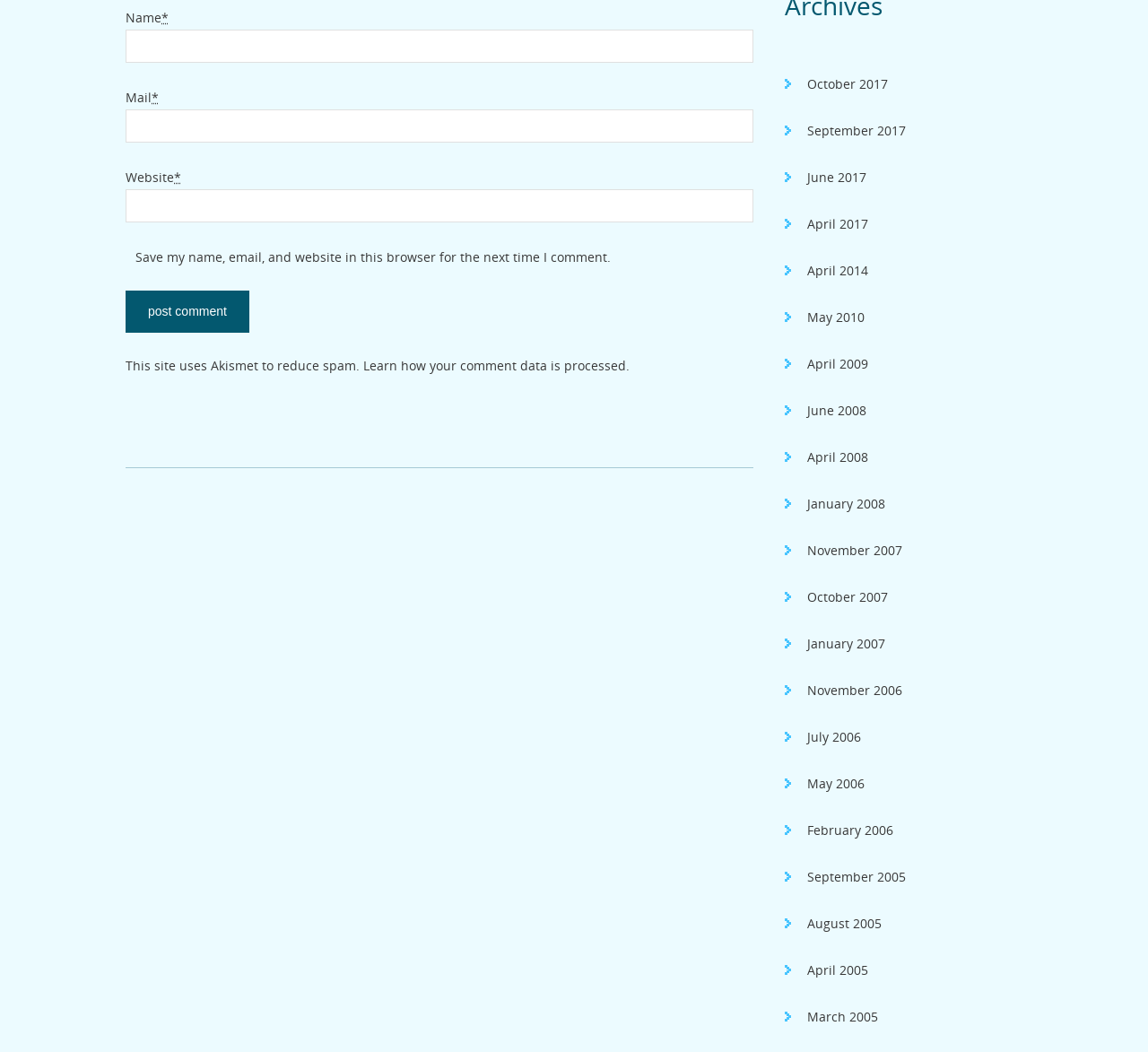What is the function of the 'Post Comment' button?
Refer to the screenshot and answer in one word or phrase.

Submits a comment